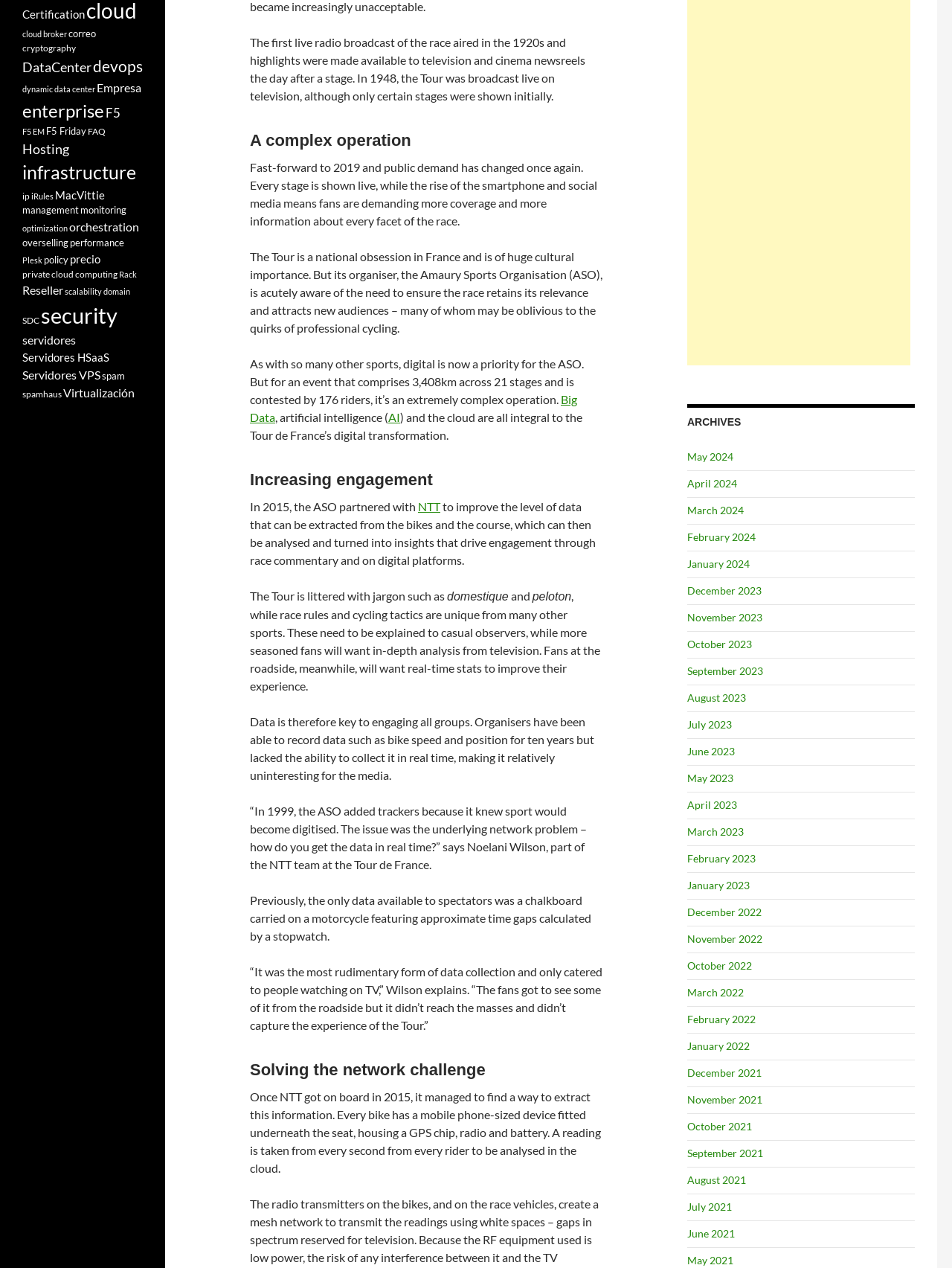Please determine the bounding box coordinates for the UI element described as: "private cloud computing".

[0.023, 0.212, 0.123, 0.221]